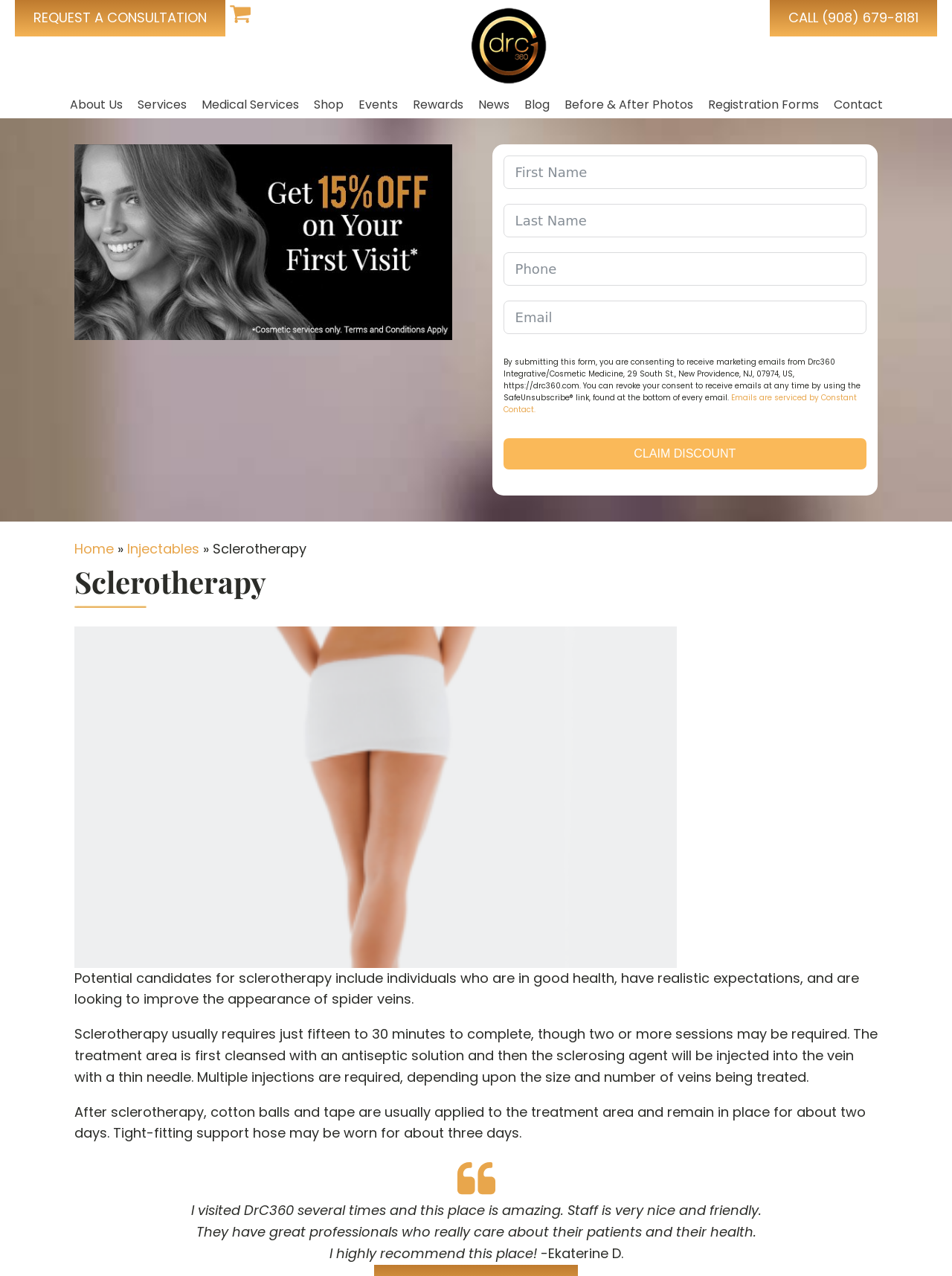Elaborate on the webpage's design and content in a detailed caption.

The webpage is about Sclerotherapy, a treatment for spider veins, reticular veins, and varicose veins, offered by DRC360 in New Providence, NJ. 

At the top of the page, there are several links, including "REQUEST A CONSULTATION", a shopping cart icon, and a phone number "CALL (908) 679-8181". Below these links, there is a navigation menu with options such as "About Us", "Services", "Shop", "Events", "Rewards", "News", "Blog", "Before & After Photos", "Registration Forms", and "Contact". 

On the left side of the page, there is a subscription form where users can input their information to receive marketing emails from DRC360. The form includes several text boxes and a button to "CLAIM DISCOUNT". 

The main content of the page is about Sclerotherapy, with a heading "Sclerotherapy" and three paragraphs of text describing the treatment, its process, and what to expect after the treatment. 

On the right side of the page, there is a section with a quote from a satisfied customer, Ekaterine D., who recommends DRC360 for its friendly staff and great professionals.